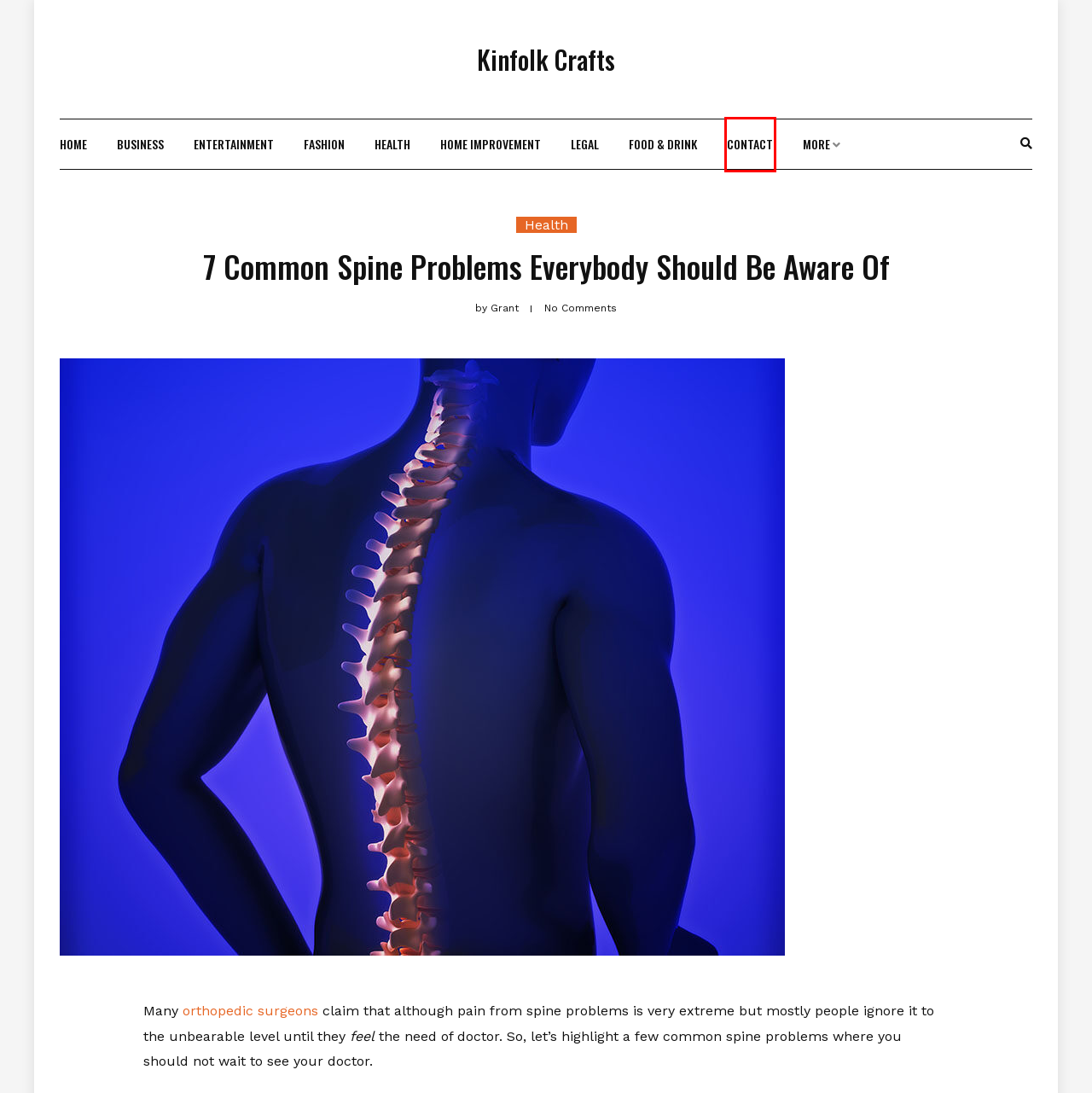You are looking at a webpage screenshot with a red bounding box around an element. Pick the description that best matches the new webpage after interacting with the element in the red bounding box. The possible descriptions are:
A. Legal | Kinfolk Crafts
B. Fashion | Kinfolk Crafts
C. Entertainment | Kinfolk Crafts
D. Health | Kinfolk Crafts
E. Business | Kinfolk Crafts
F. Home Improvement | Kinfolk Crafts
G. Contact | Kinfolk Crafts
H. Food & Drink | Kinfolk Crafts

G